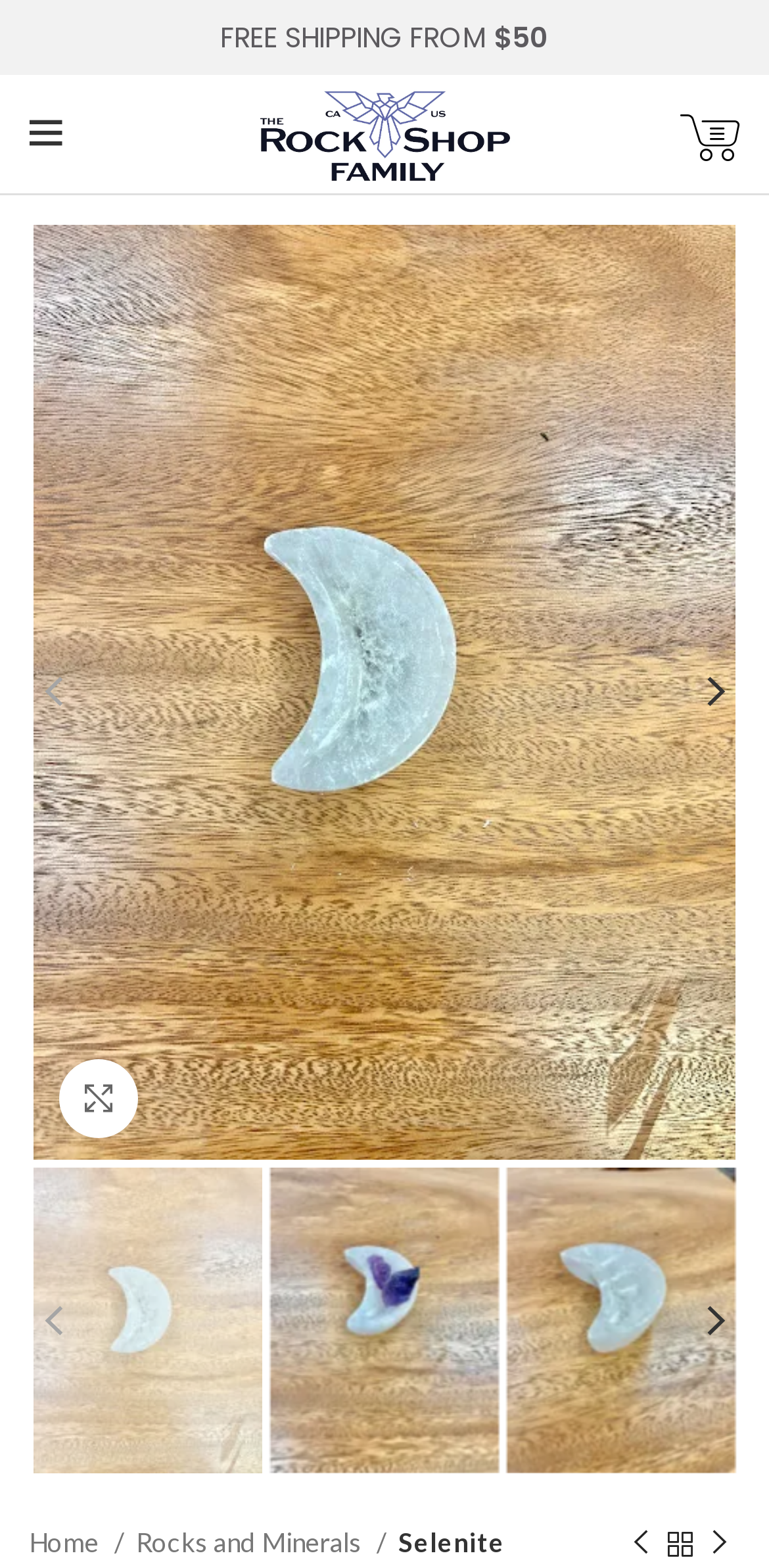Please specify the bounding box coordinates in the format (top-left x, top-left y, bottom-right x, bottom-right y), with all values as floating point numbers between 0 and 1. Identify the bounding box of the UI element described by: Rocks and Minerals

[0.177, 0.971, 0.503, 0.998]